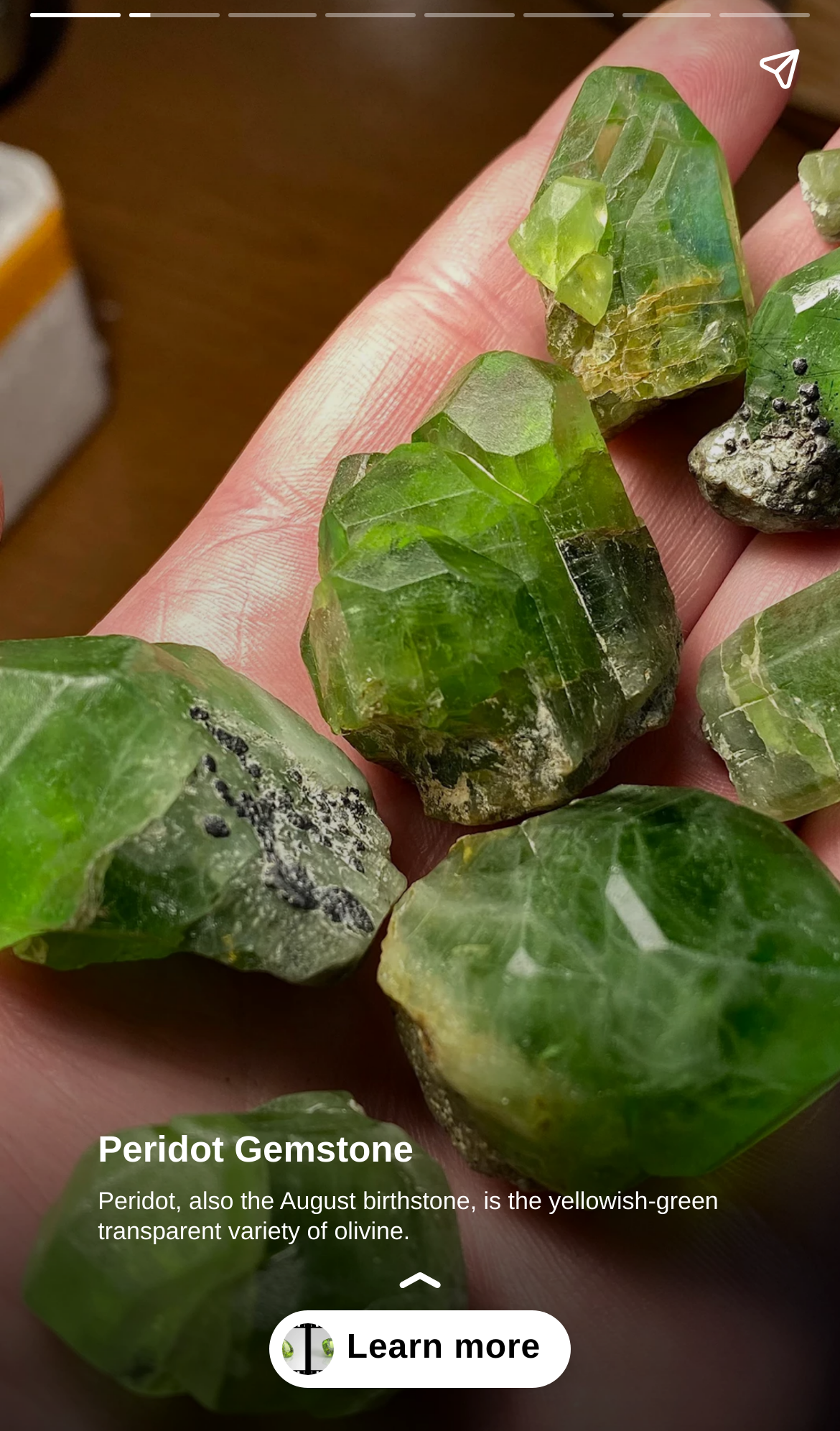Extract the bounding box coordinates for the described element: "aria-label="Share story"". The coordinates should be represented as four float numbers between 0 and 1: [left, top, right, bottom].

[0.867, 0.012, 0.99, 0.084]